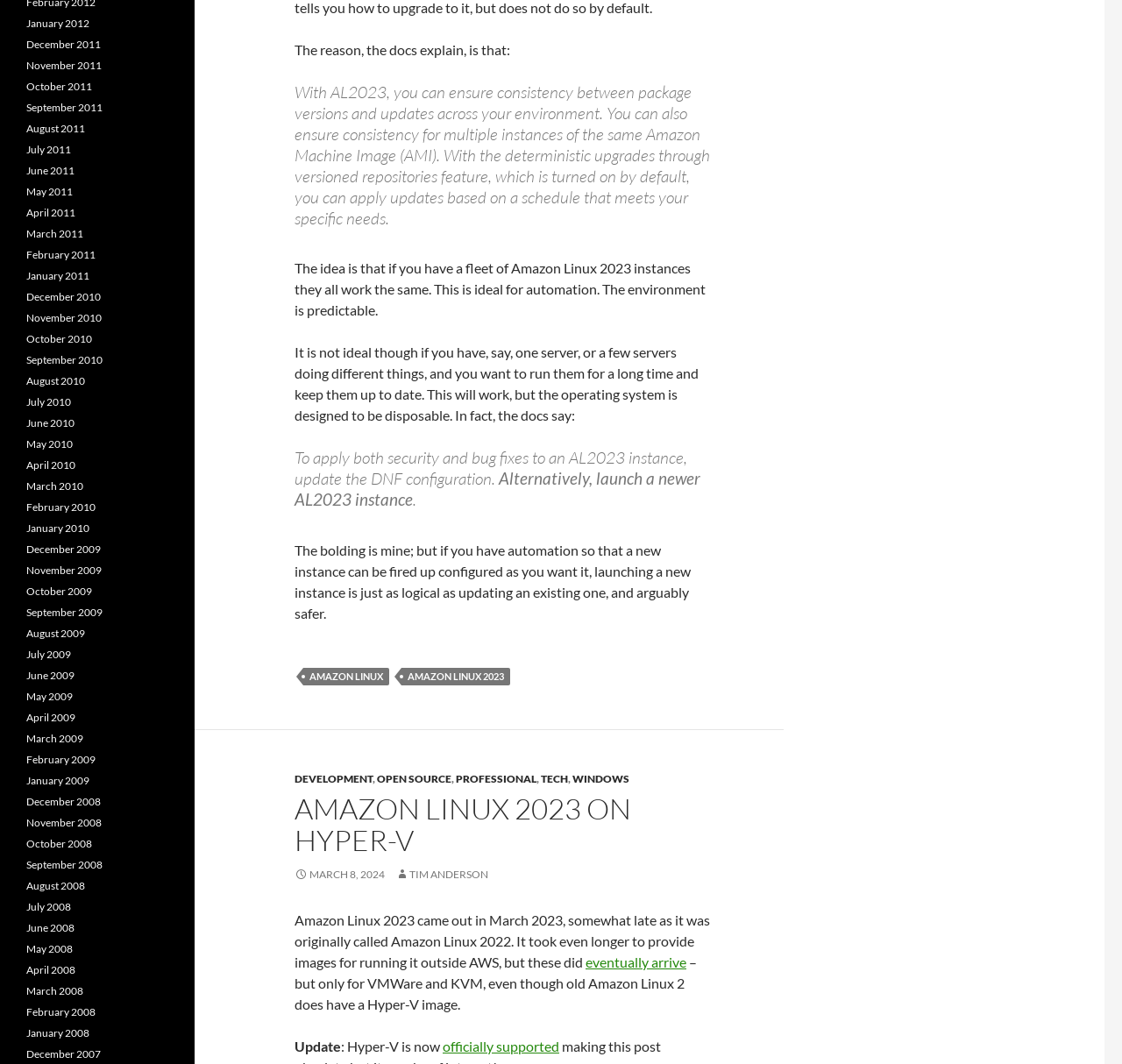Using the description: "professional", identify the bounding box of the corresponding UI element in the screenshot.

[0.406, 0.725, 0.478, 0.738]